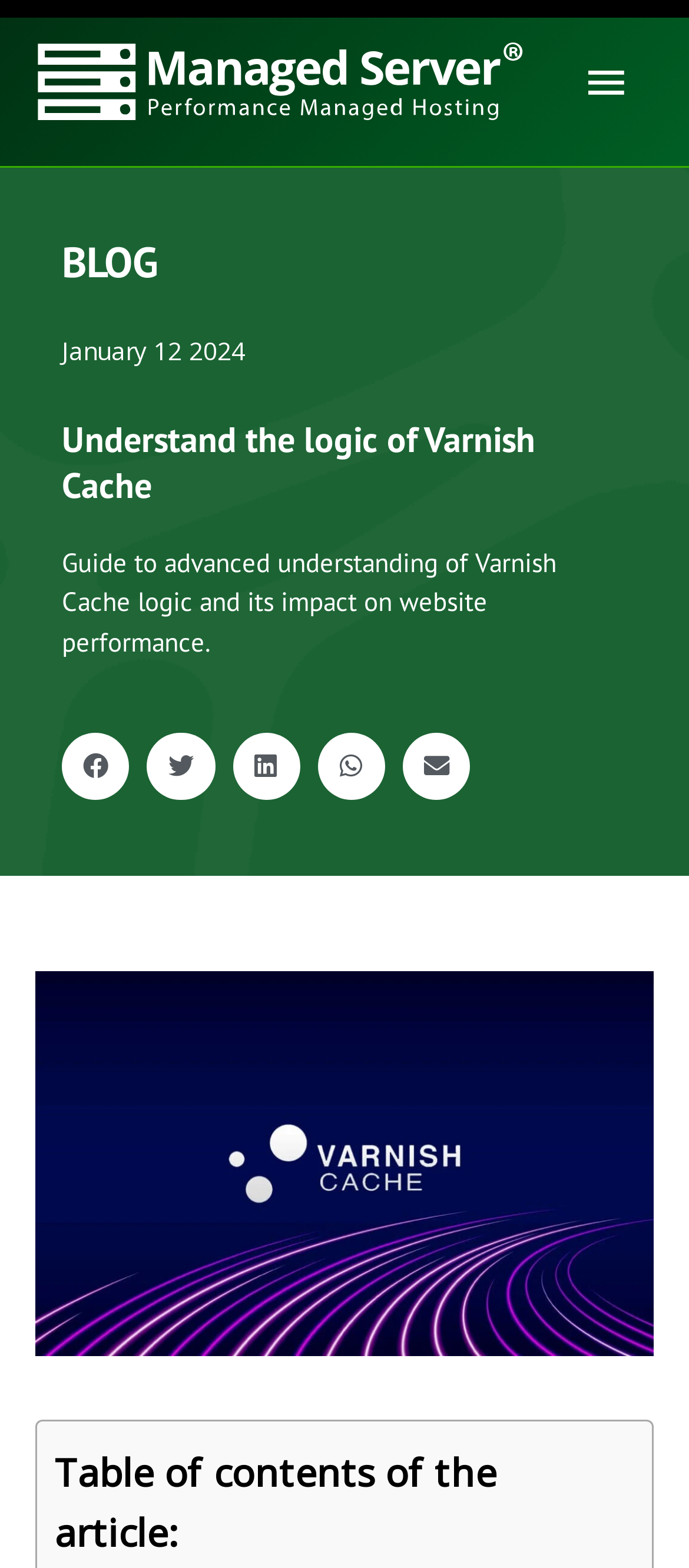What is the purpose of the webpage?
Please provide a single word or phrase based on the screenshot.

To explain Varnish Cache